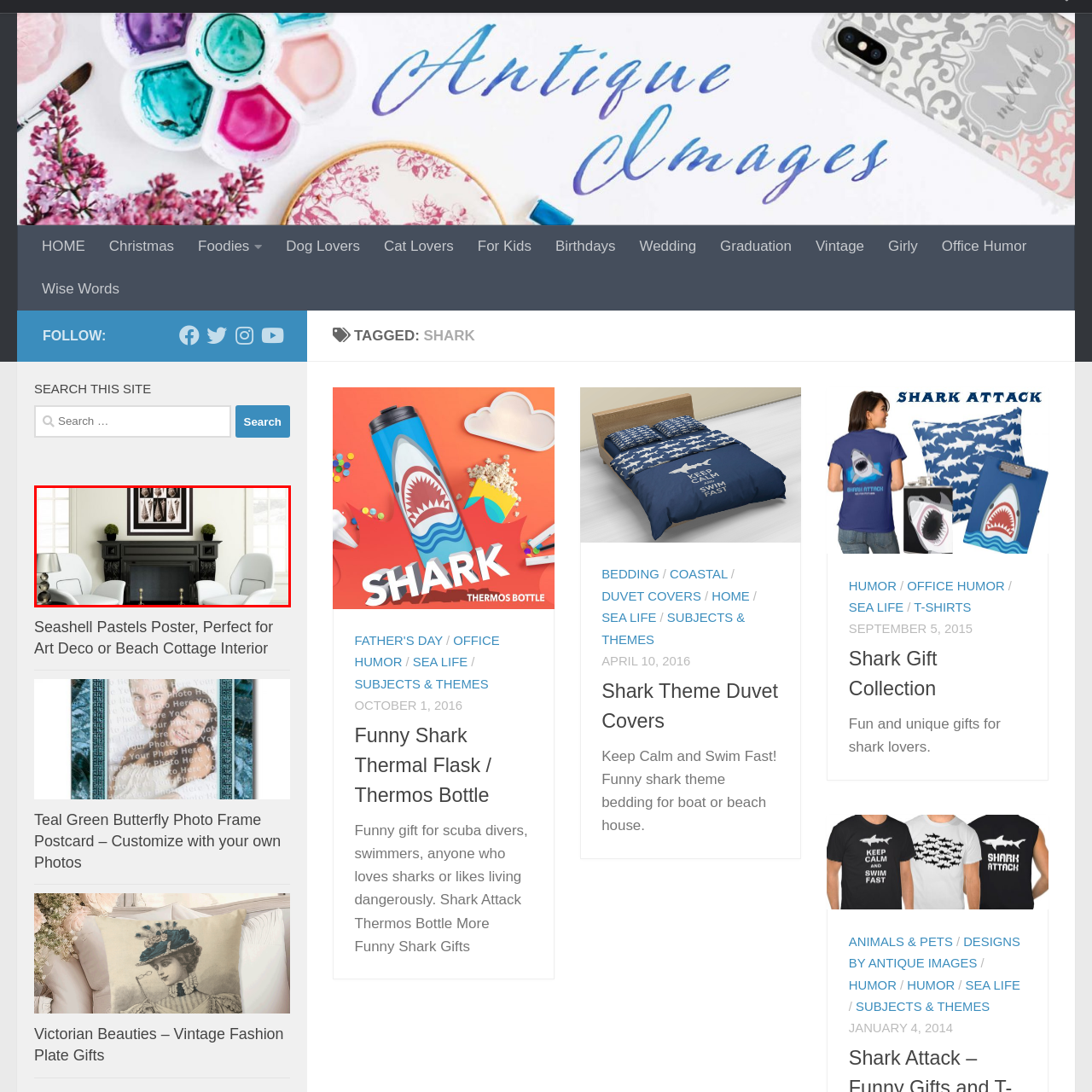Please examine the image highlighted by the red rectangle and provide a comprehensive answer to the following question based on the visual information present:
What type of artwork is above the fireplace?

The caption describes the artwork above the fireplace as 'an elegant framed artwork composed of various seashells, presented in a grid format', which suggests that the type of artwork is seashell artwork.